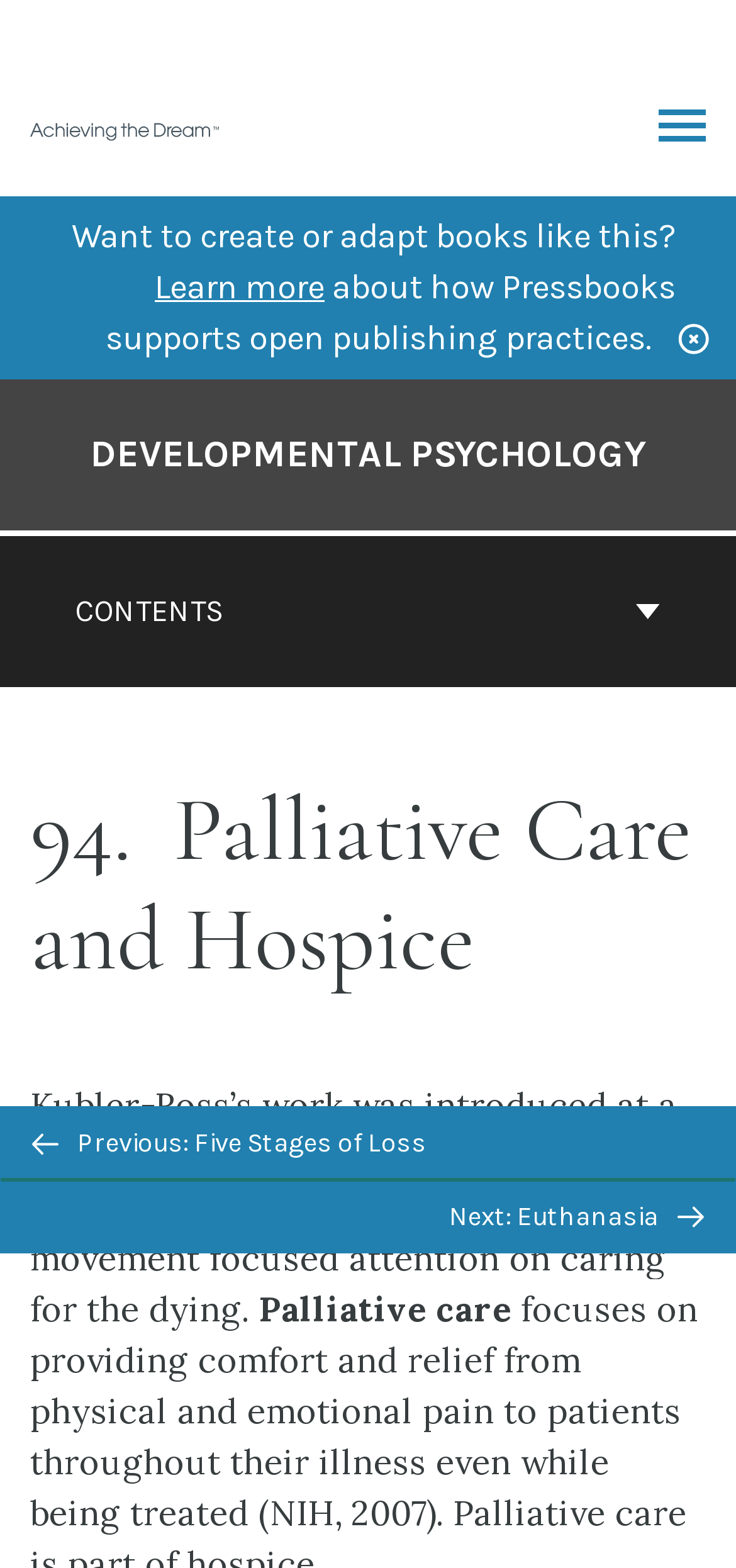Refer to the image and provide an in-depth answer to the question: 
What is the purpose of the button 'BACK TO TOP'?

I inferred the purpose of the button 'BACK TO TOP' is to navigate back to the top of the page, likely to facilitate easy navigation.